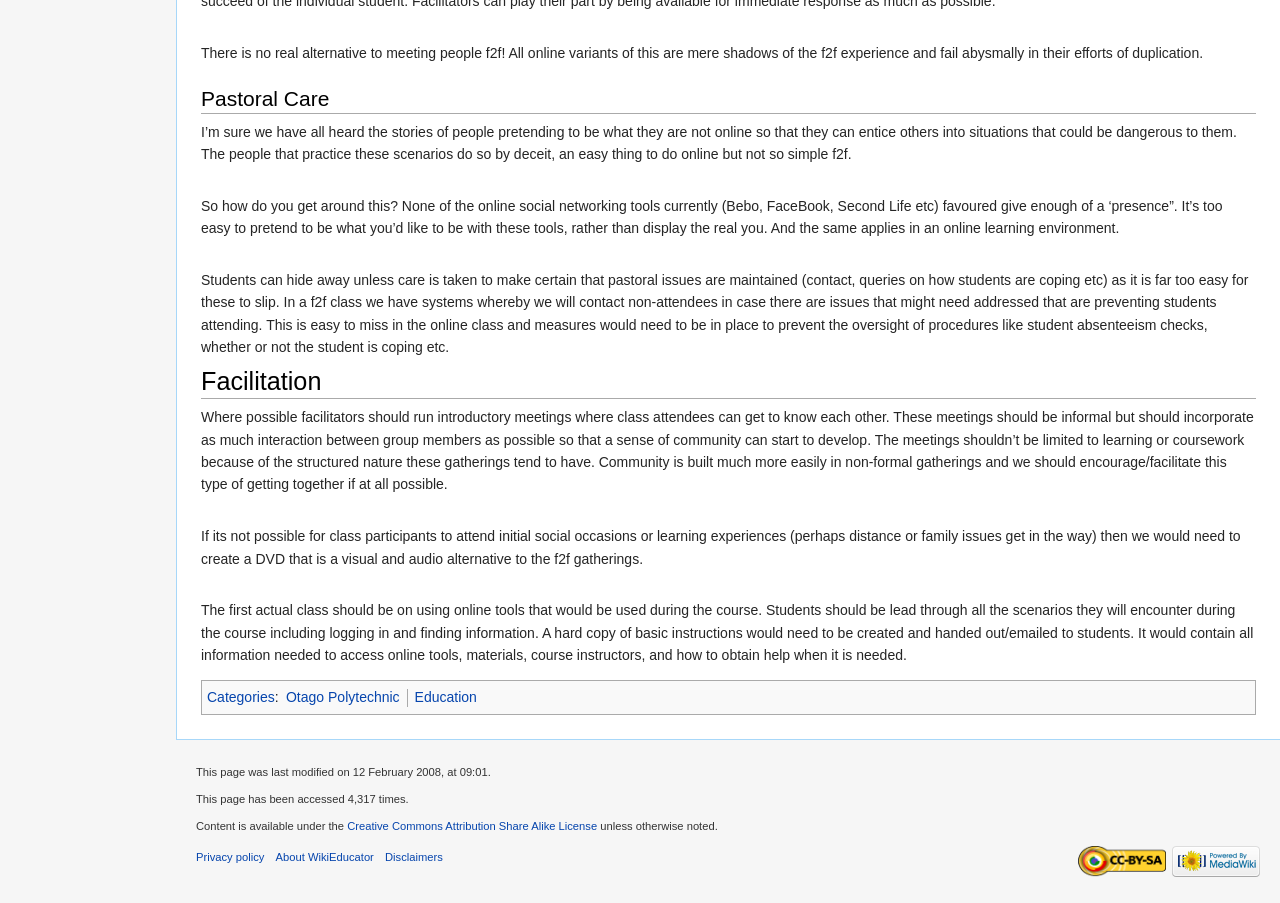Please examine the image and answer the question with a detailed explanation:
What is the purpose of the introductory meetings?

The purpose of the introductory meetings is to build community among class attendees. This is stated in the static text which says 'These meetings should be informal but should incorporate as much interaction between group members as possible so that a sense of community can start to develop.'